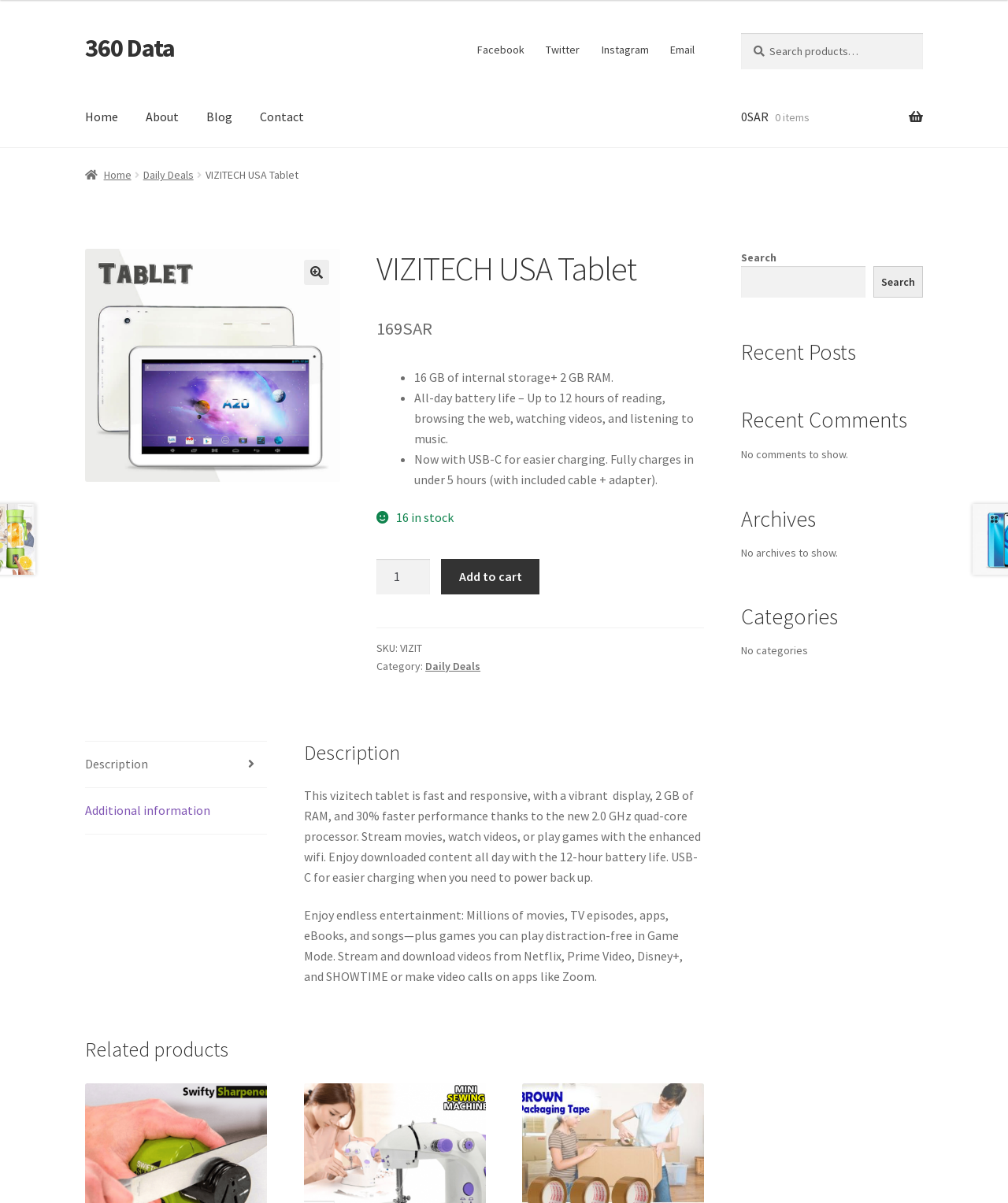Look at the image and write a detailed answer to the question: 
What is the category of the tablet?

The category of the tablet can be found in the breadcrumb navigation, which shows 'Daily Deals' as the parent category of the current page.